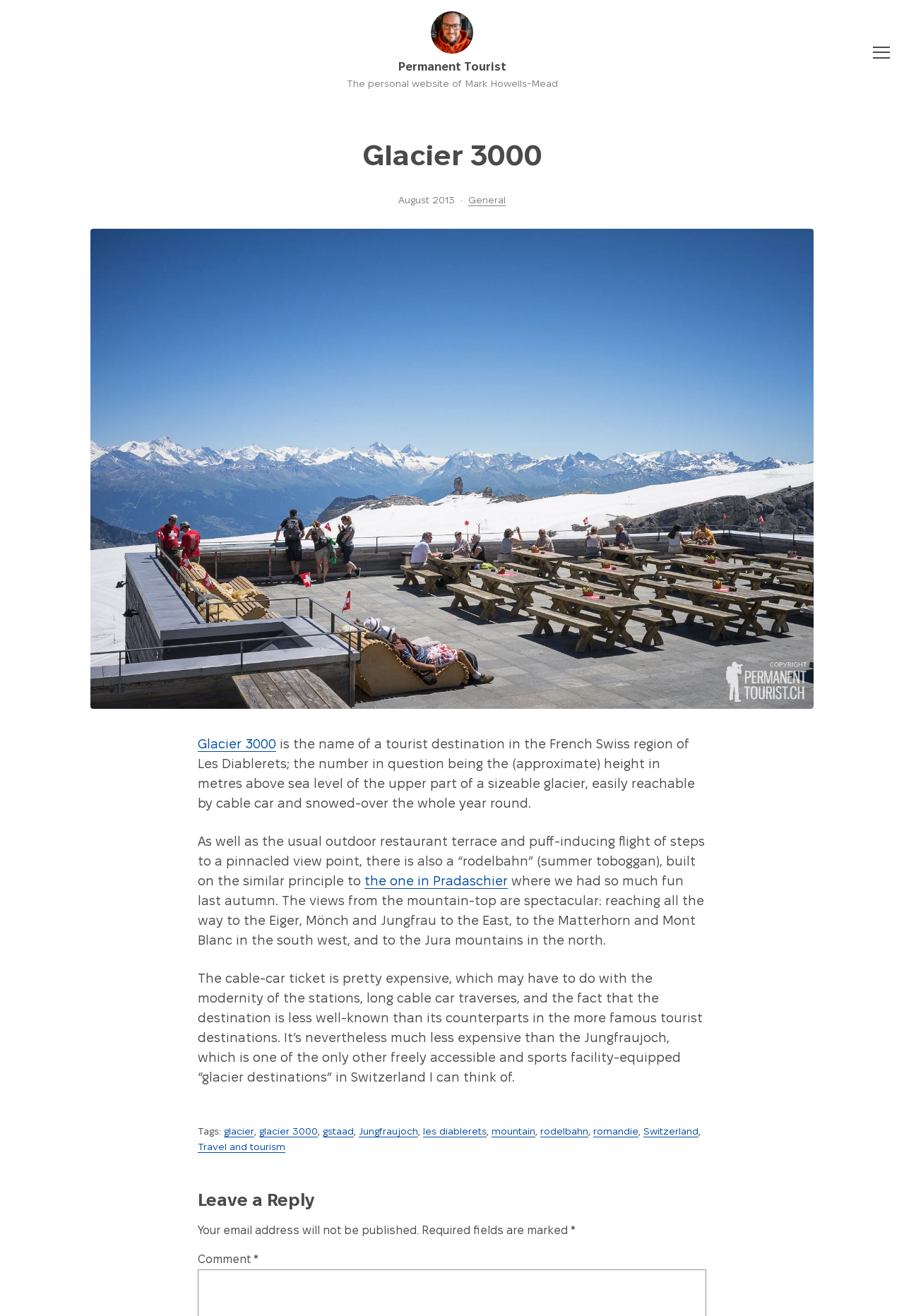Using the information shown in the image, answer the question with as much detail as possible: What is the approximate height of Glacier 3000?

I found the answer by reading the text on the webpage, which states 'Glacier 3000 is the name of a tourist destination in the French Swiss region of Les Diablerets; the number in question being the (approximate) height in metres above sea level of the upper part of a sizeable glacier...'. The number 3000 refers to the approximate height in meters.